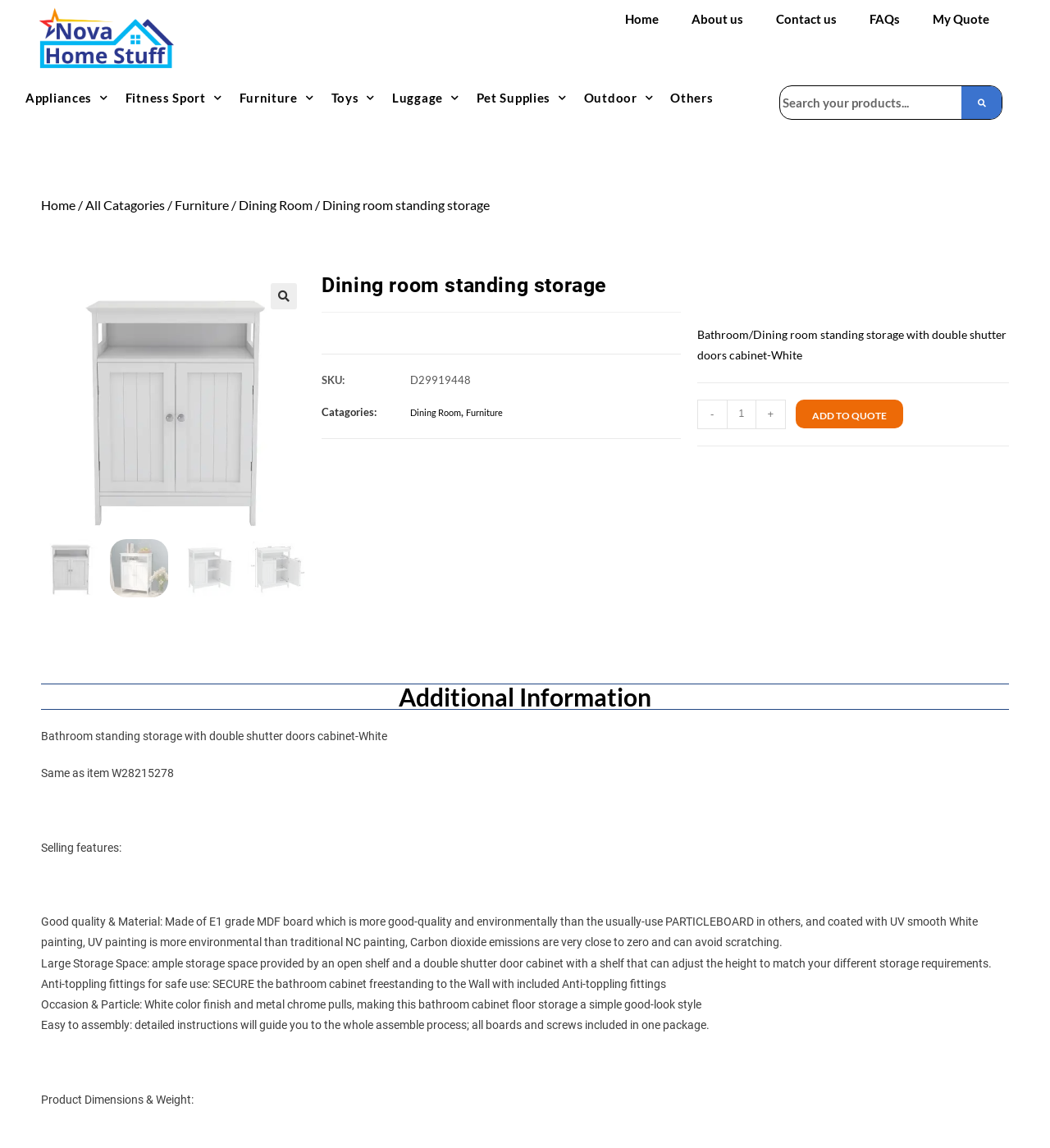Identify the bounding box coordinates of the specific part of the webpage to click to complete this instruction: "View product details".

[0.039, 0.348, 0.291, 0.36]